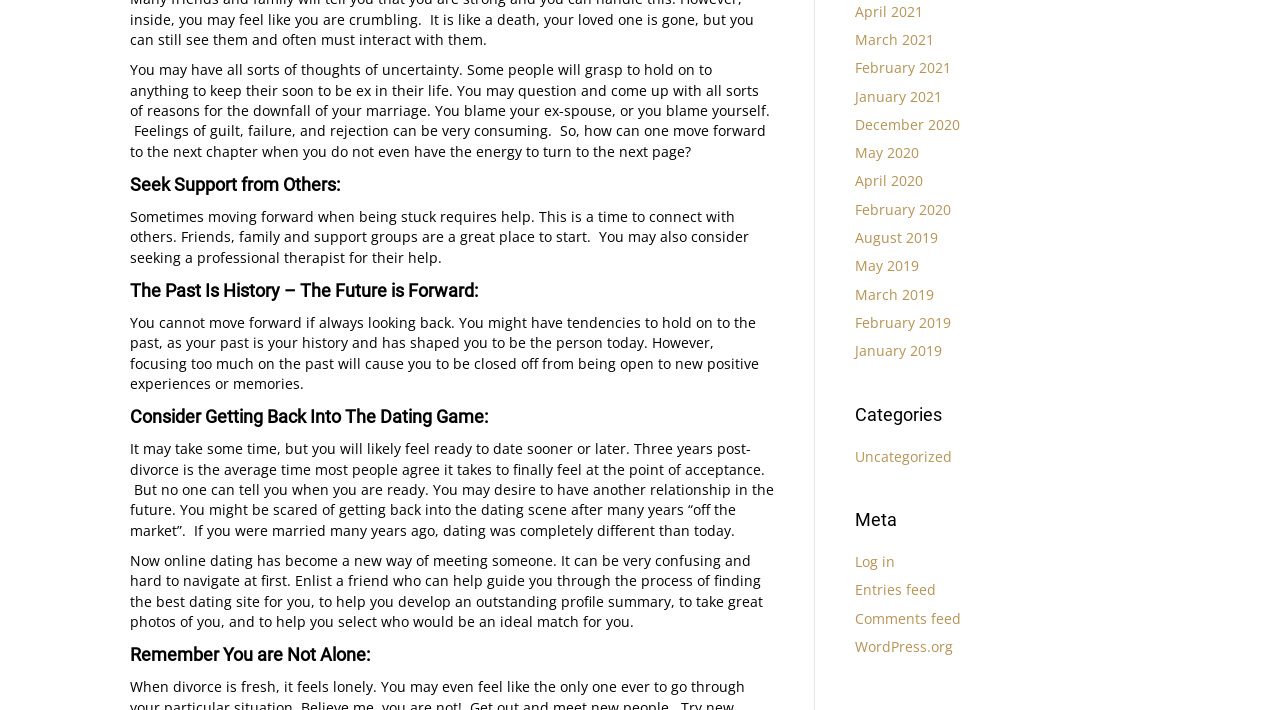Locate and provide the bounding box coordinates for the HTML element that matches this description: "WordPress.org".

[0.668, 0.897, 0.745, 0.924]